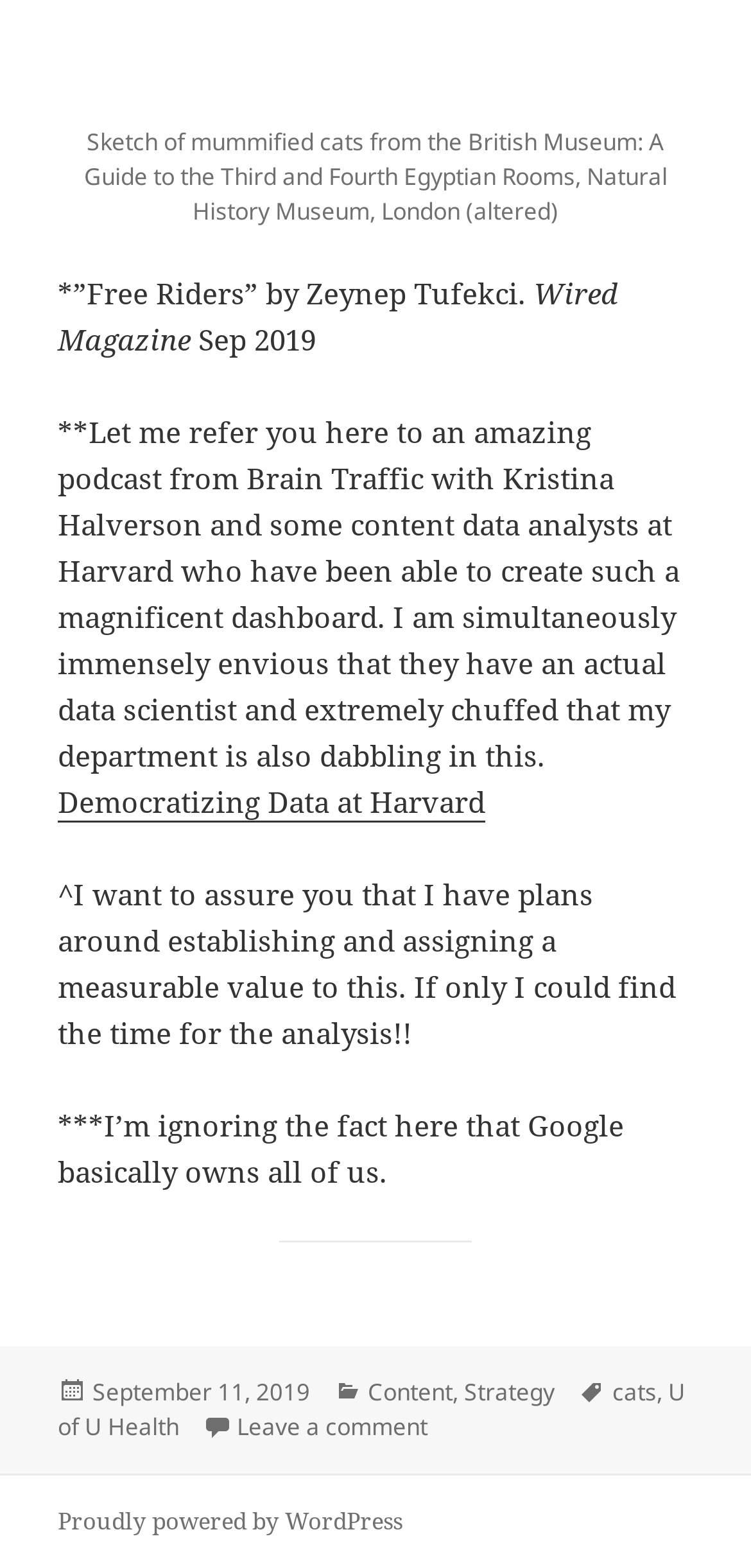Could you specify the bounding box coordinates for the clickable section to complete the following instruction: "Click the link to read the article 'Democratizing Data at Harvard'"?

[0.077, 0.499, 0.646, 0.525]